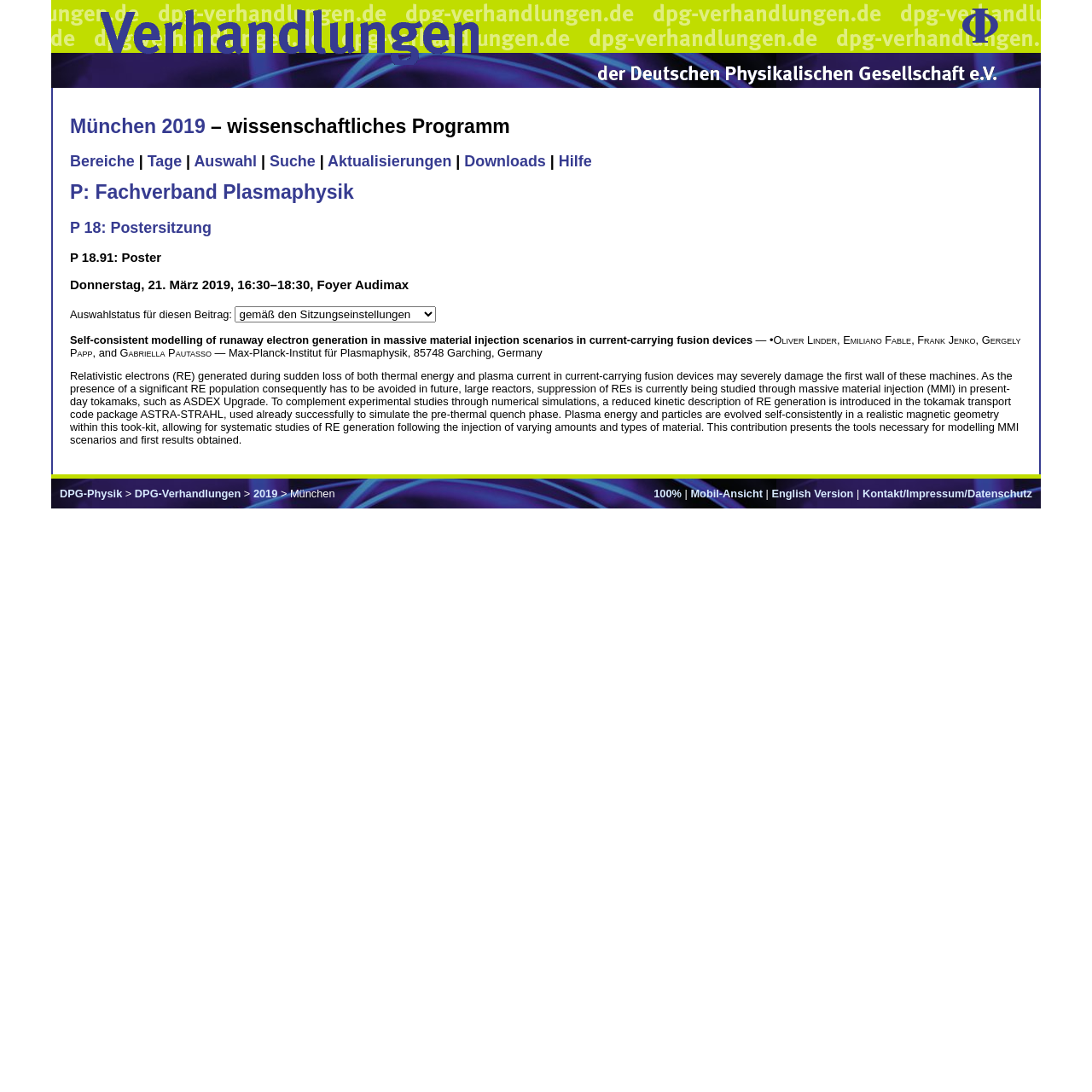Using the information from the screenshot, answer the following question thoroughly:
What is the topic of the poster session?

The heading 'P: Fachverband Plasmaphysik' and the subsequent headings 'P 18: Postersitzung' and 'P 18.91: Poster' suggest that the topic of the poster session is related to Plasmaphysik, which is a field of physics.